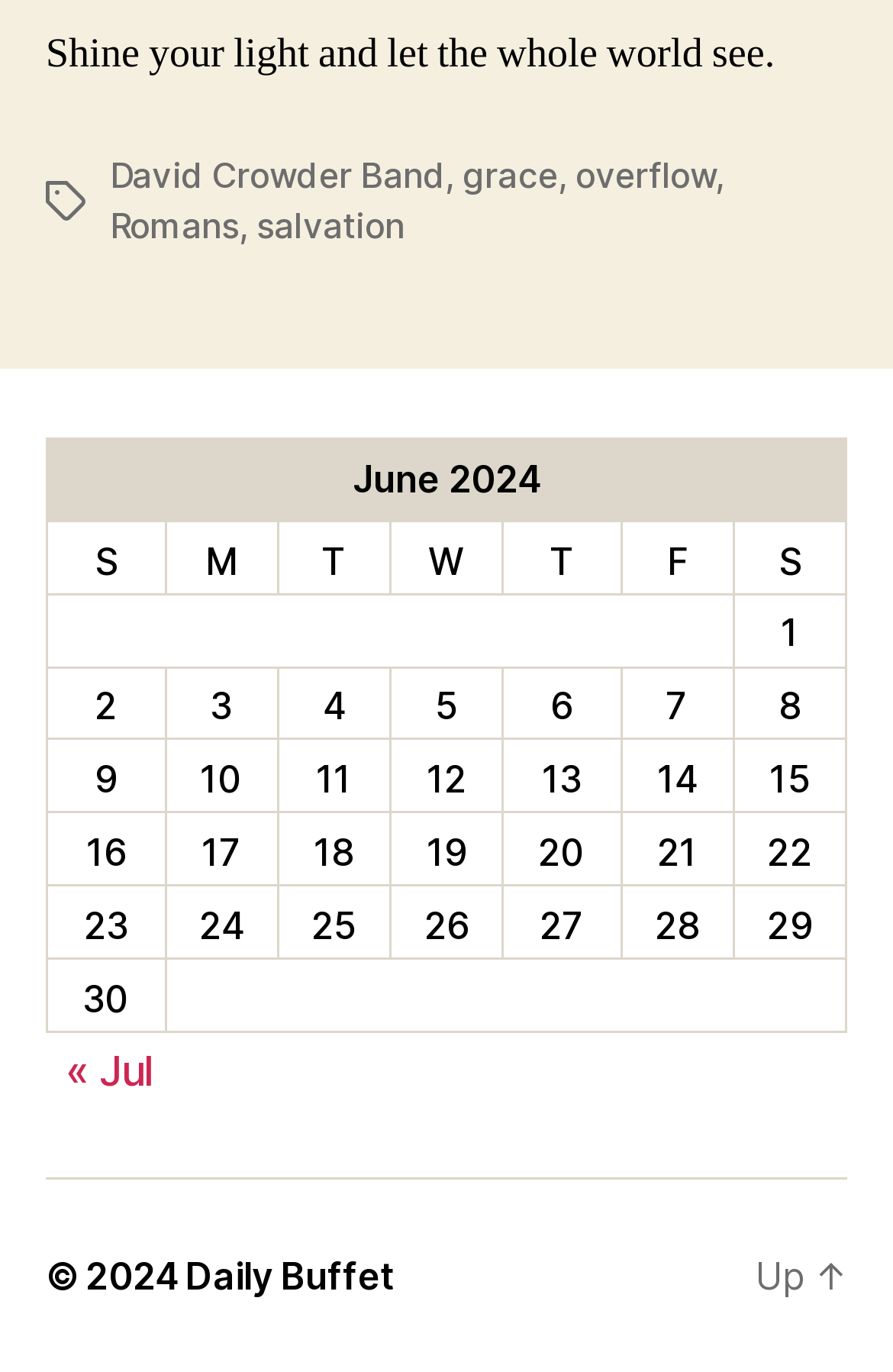What are the tags related to the content?
Using the image, provide a concise answer in one word or a short phrase.

David Crowder Band, grace, overflow, Romans, salvation